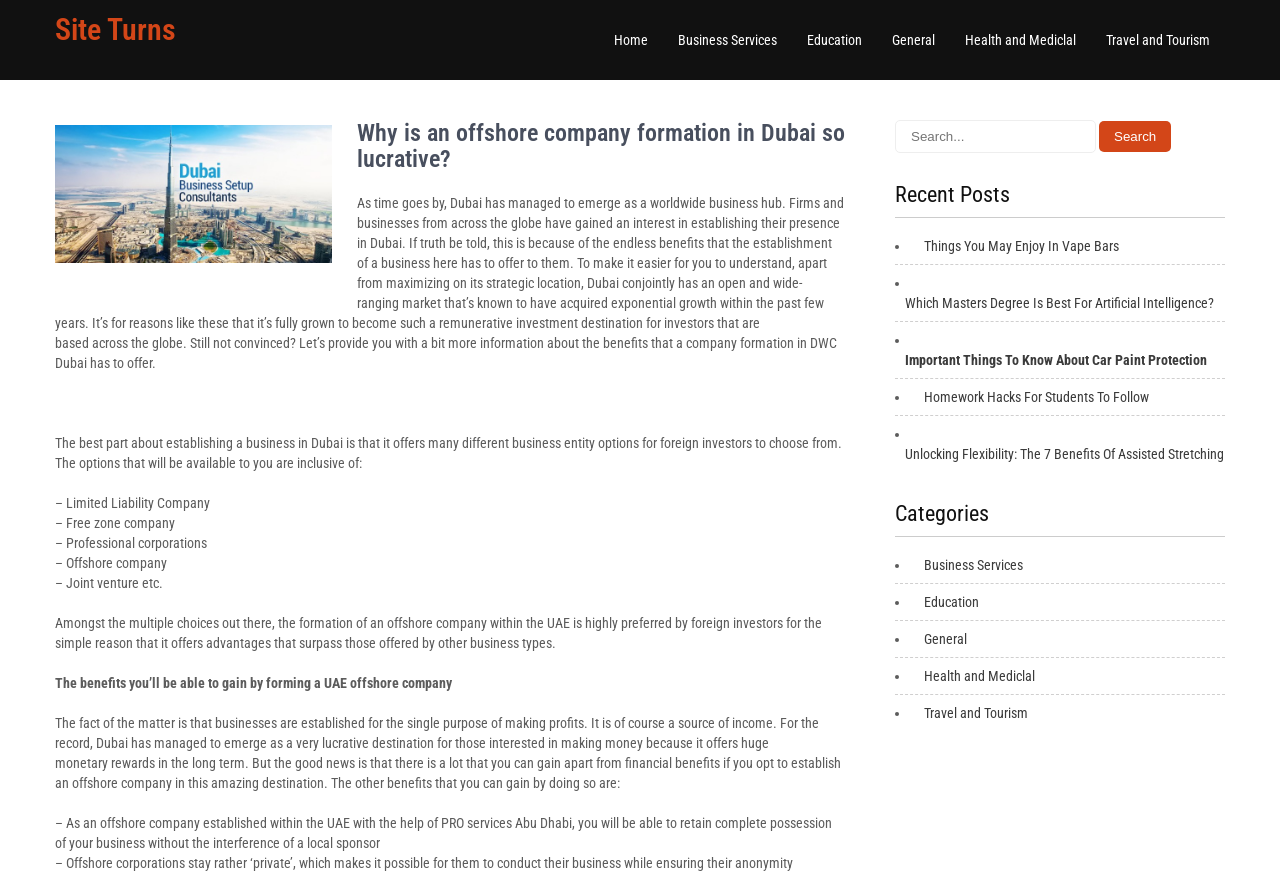Can you find the bounding box coordinates of the area I should click to execute the following instruction: "Click on the 'Business Services' category"?

[0.714, 0.628, 0.799, 0.651]